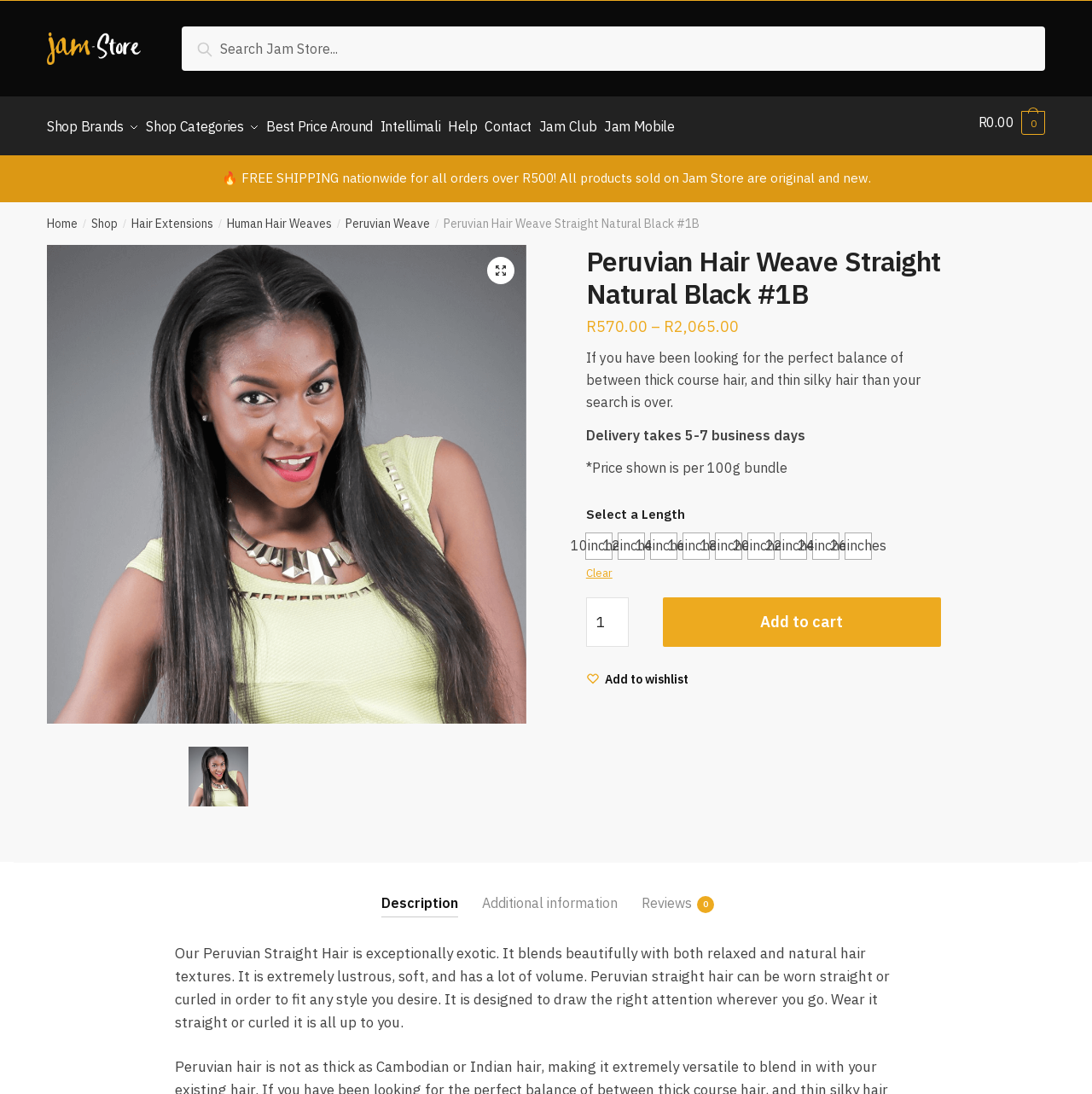Identify the bounding box coordinates of the region that should be clicked to execute the following instruction: "Search for products".

[0.166, 0.024, 0.957, 0.065]